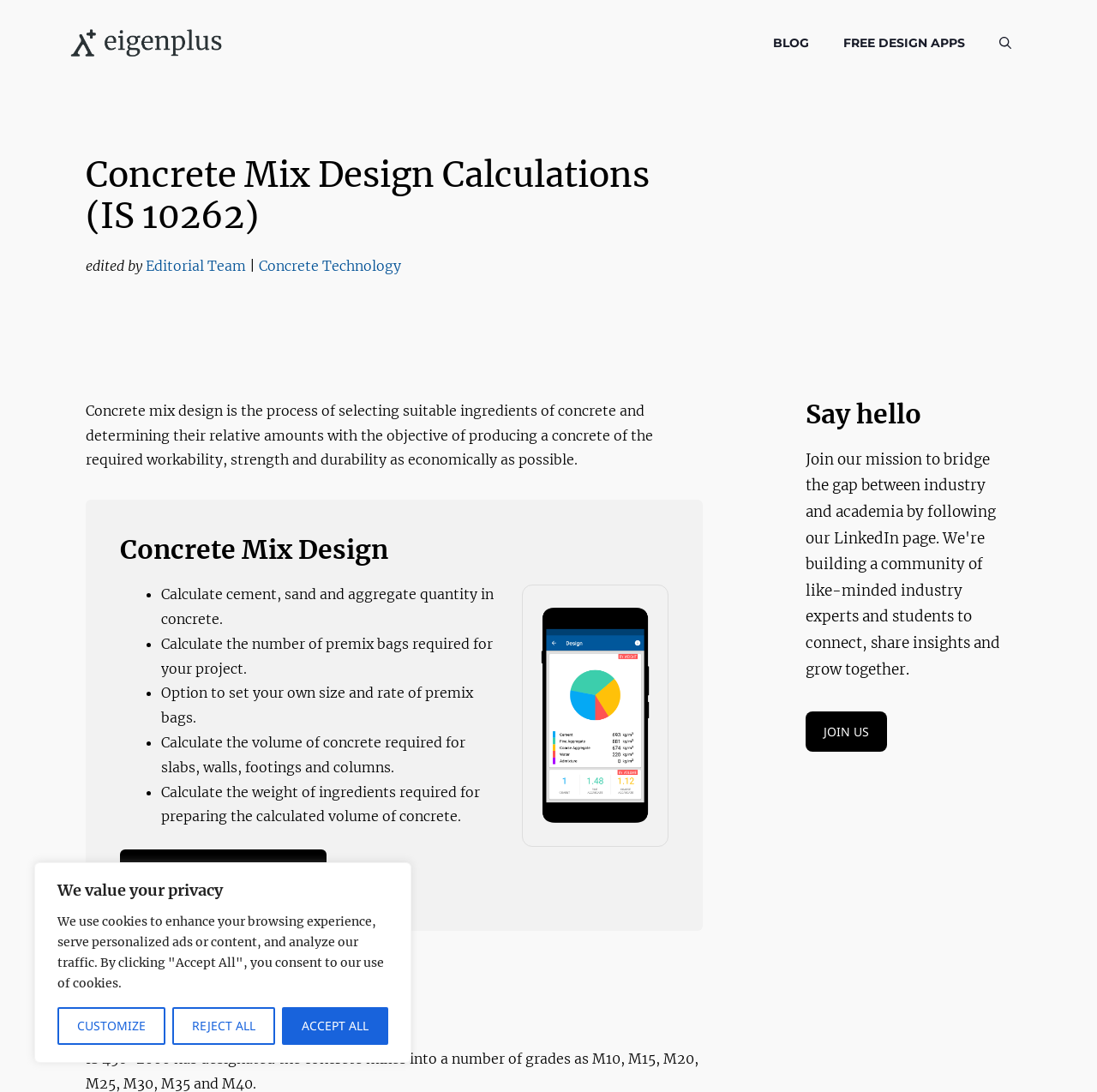What is the focus of the 'Concrete Technology' section?
Craft a detailed and extensive response to the question.

The 'Concrete Technology' section appears to be focused on concrete mix design, as it provides a detailed description of the process and its objectives, as well as a list of calculations that can be performed to achieve the desired workability, strength, and durability of concrete.